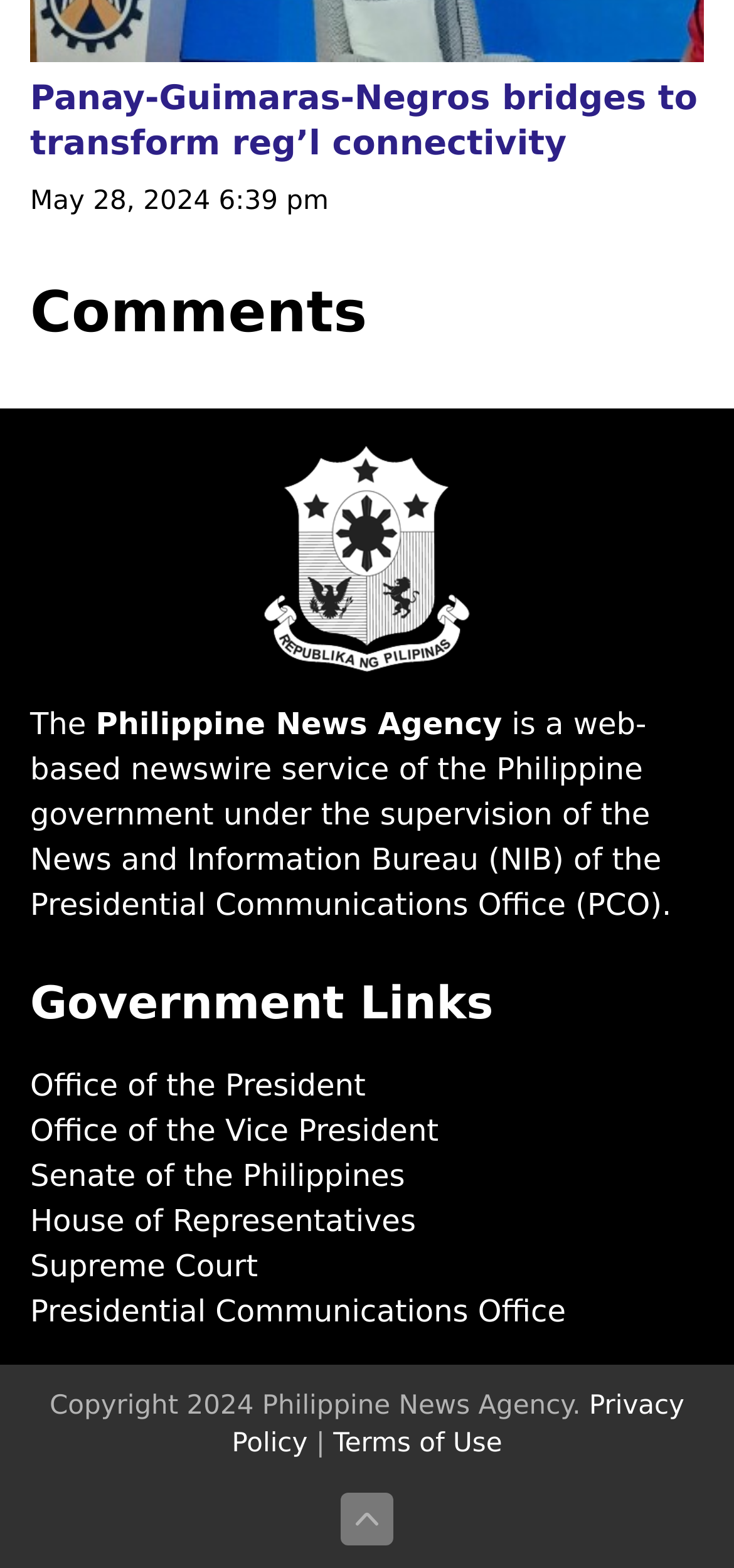What is the copyright year of the Philippine News Agency?
Using the image, give a concise answer in the form of a single word or short phrase.

2024